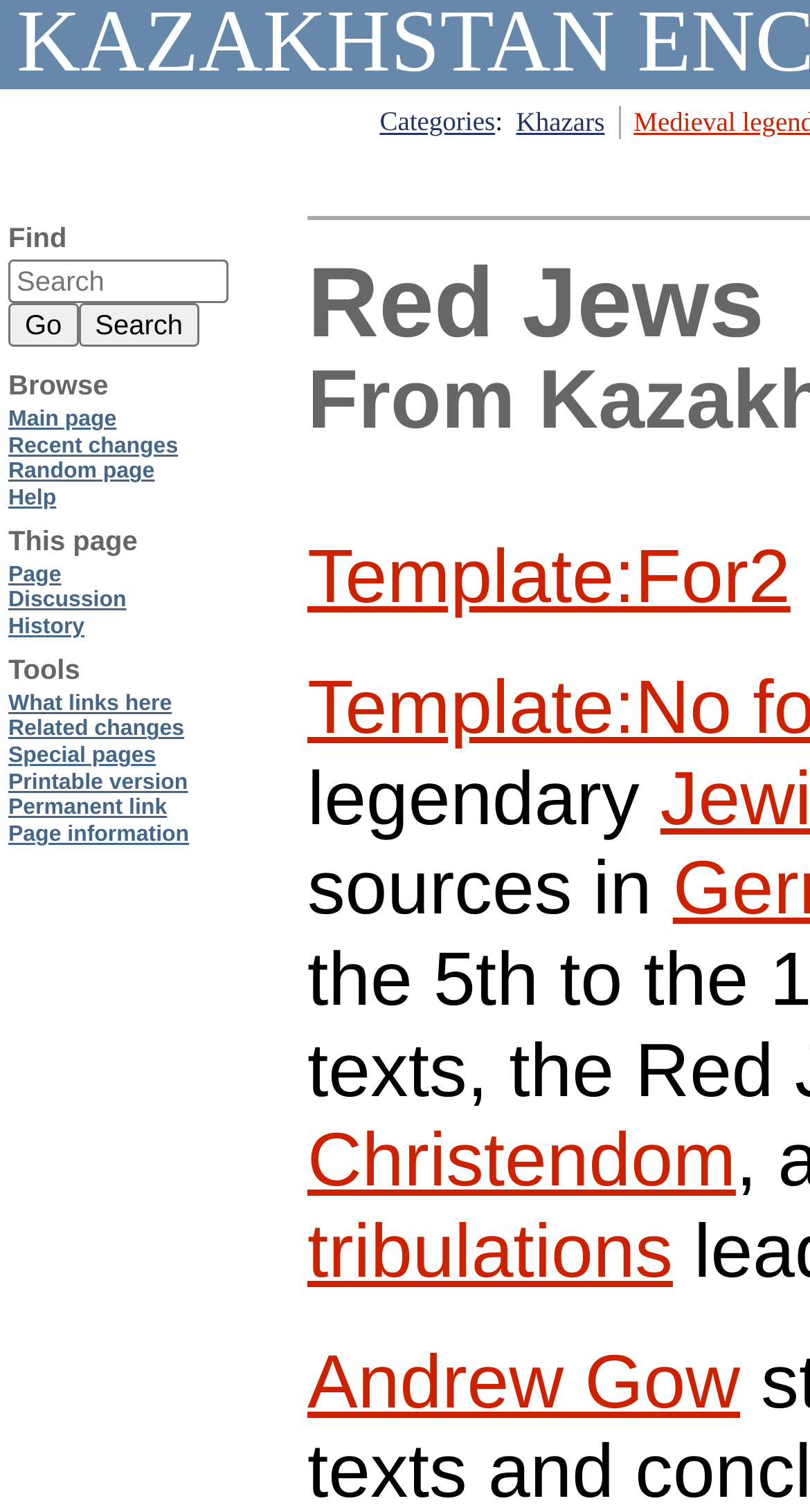Determine the bounding box coordinates of the region I should click to achieve the following instruction: "Search Kazakhstan Encyclopedia". Ensure the bounding box coordinates are four float numbers between 0 and 1, i.e., [left, top, right, bottom].

[0.01, 0.172, 0.282, 0.201]